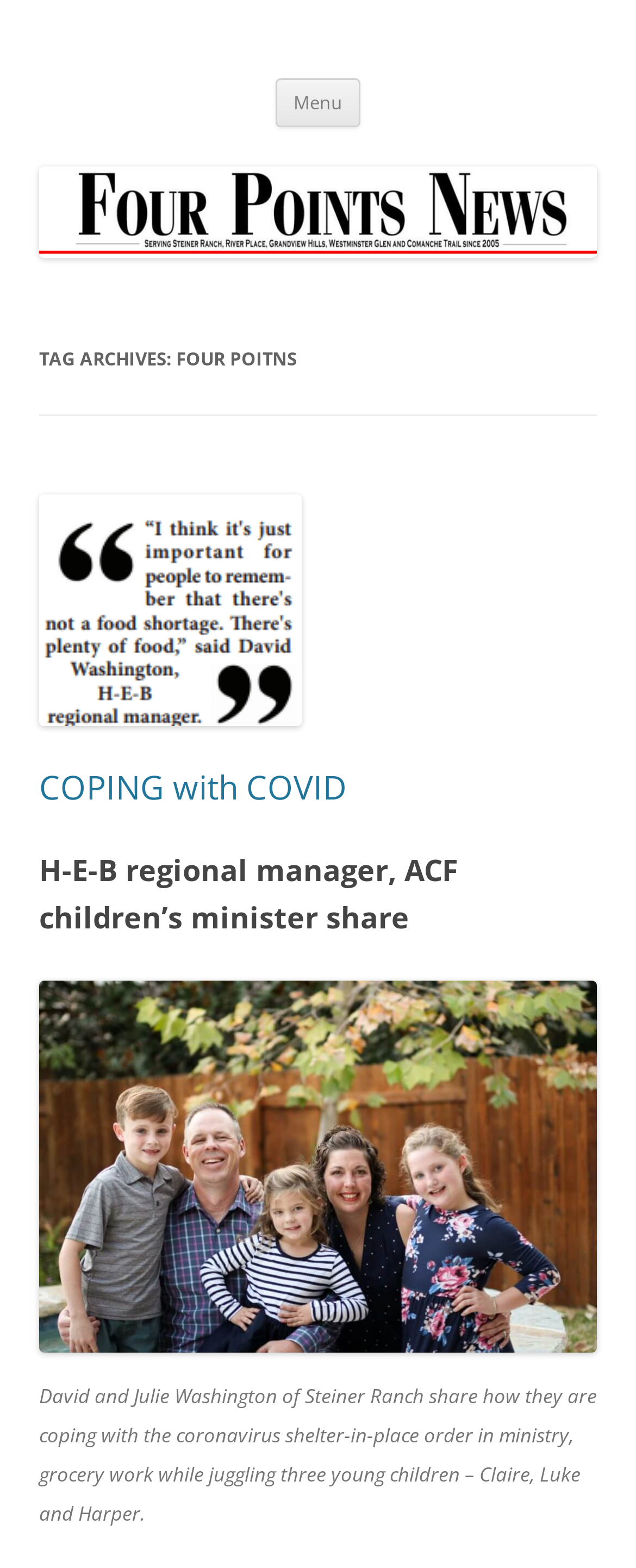Explain the webpage's design and content in an elaborate manner.

The webpage is an archive page for "Four Points News" with a focus on the topic "four poitns". At the top left corner, there is a button labeled "Menu". Next to it, on the right, is a link to "Skip to content". 

Below these elements, in the top center of the page, is a link to "Four Points News" accompanied by an image with the same name. This image and link combination serves as a header for the page.

Underneath the header, there is a large section with a heading that reads "TAG ARCHIVES: FOUR POITNS". This section contains several subheadings, including "COPING with COVID" and "H-E-B regional manager, ACF children’s minister share". 

The "COPING with COVID" subheading is a link, and it is positioned above the "H-E-B regional manager, ACF children’s minister share" subheading. Below the "H-E-B regional manager, ACF children’s minister share" subheading, there is a figure with a caption that describes how David and Julie Washington of Steiner Ranch are coping with the coronavirus shelter-in-place order in their ministry and grocery work while taking care of their three young children.